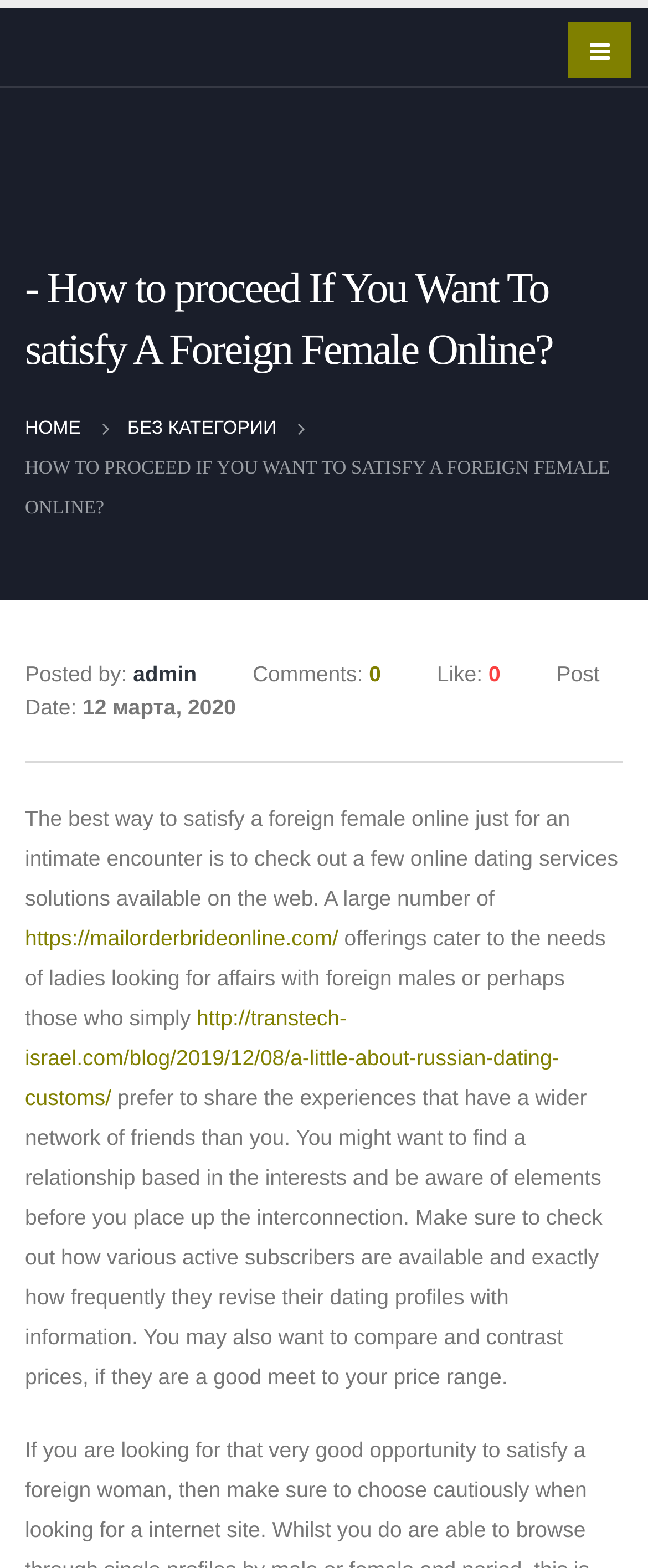Give a detailed account of the webpage's layout and content.

This webpage appears to be a blog post or article discussing how to satisfy a foreign female online. At the top, there is a heading with the title of the article, "How to proceed If You Want To satisfy A Foreign Female Online?" followed by a navigation menu with links to "HOME" and "БЕЗ КАТЕГОРИИ" (which translates to "Without Category" in English).

Below the navigation menu, there is a large heading with the same title as the article, followed by information about the post, including the author ("admin"), the number of comments (0), likes, and the post date (March 12, 2020).

The main content of the article starts below this section, with a paragraph of text discussing online dating services and how they cater to the needs of women looking for affairs with foreign men. There are two links within this paragraph, one to a website called "mailorderbrideonline.com" and another to a blog post about Russian dating customs.

The article continues with more text, providing advice on how to find a relationship based on shared interests and what to look for when choosing a dating service, including the number of active subscribers and how frequently they update their profiles.